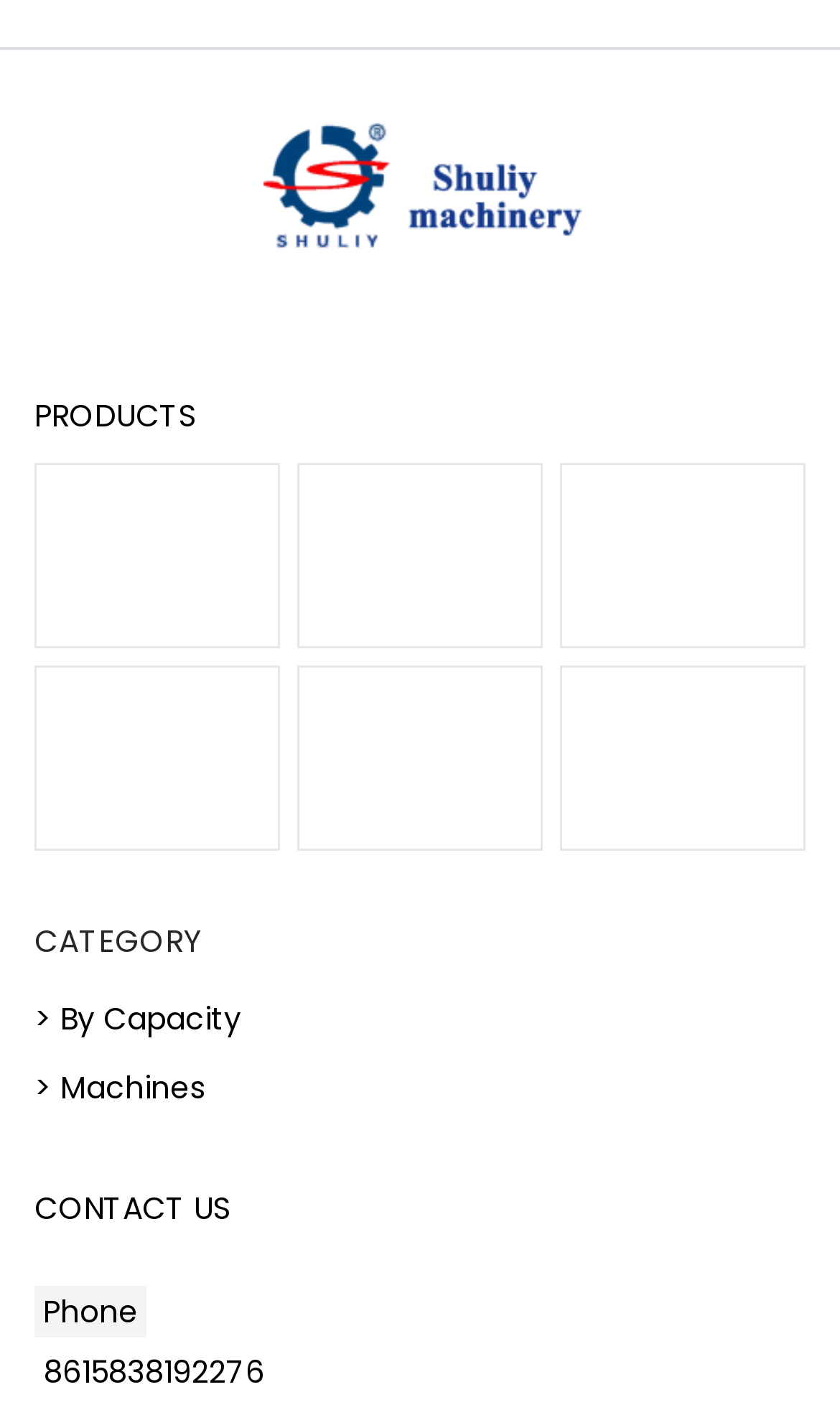Bounding box coordinates should be in the format (top-left x, top-left y, bottom-right x, bottom-right y) and all values should be floating point numbers between 0 and 1. Determine the bounding box coordinate for the UI element described as: > By Capacity

[0.041, 0.705, 0.287, 0.735]